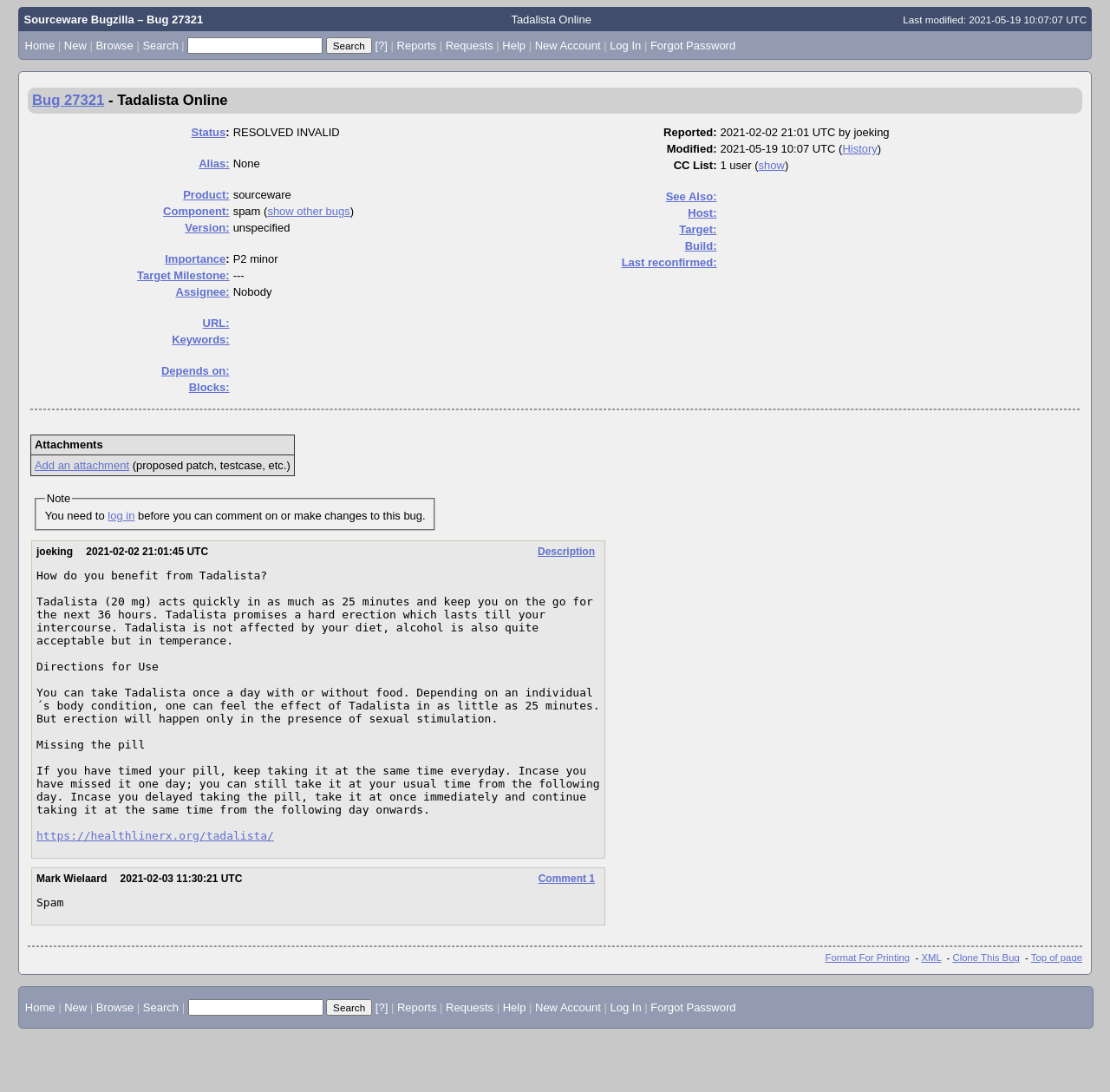What is the importance of bug 27321?
Please provide a full and detailed response to the question.

The importance of bug 27321 can be found in the table on the webpage, where it is listed as 'P2 minor'.